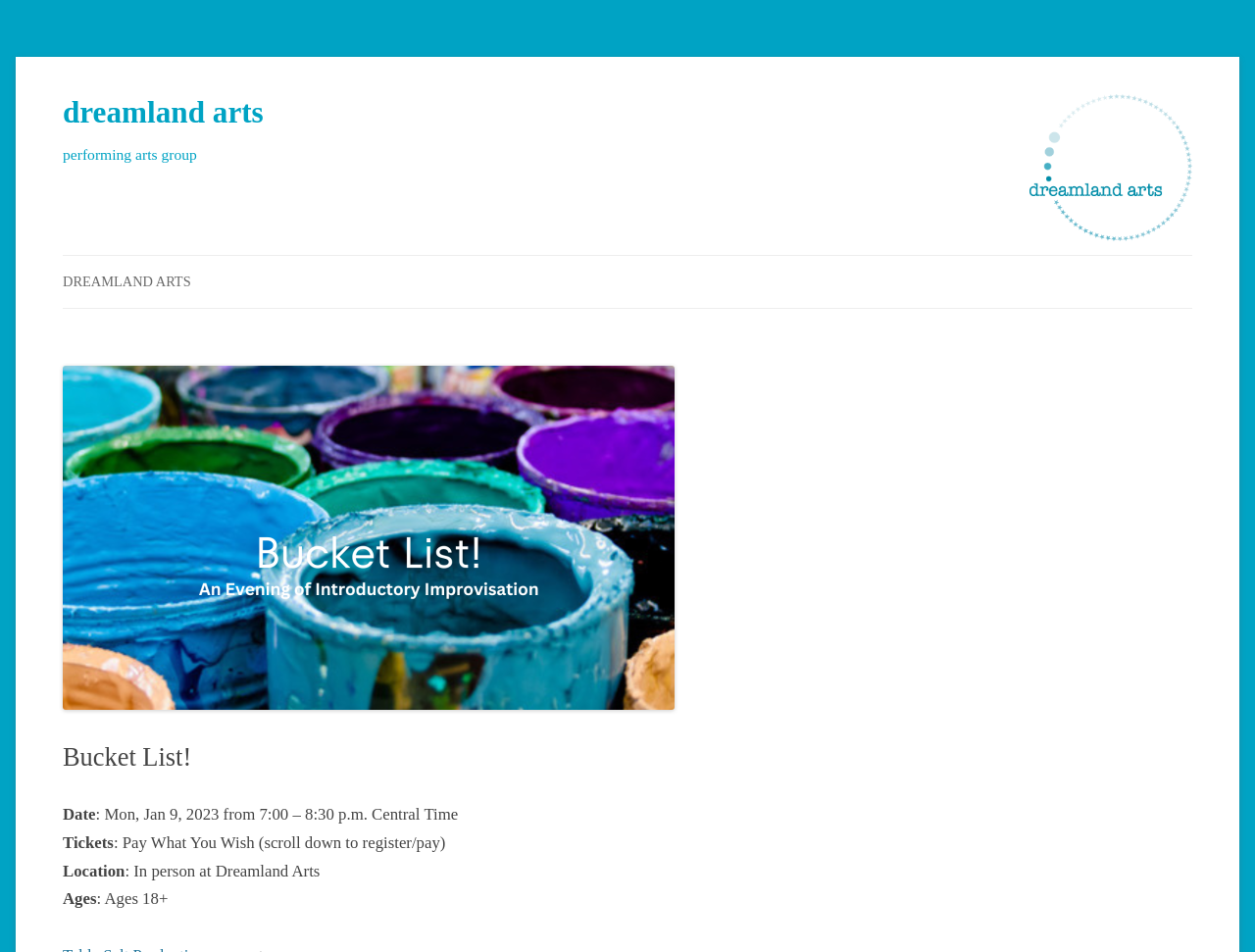Use a single word or phrase to respond to the question:
What is the age requirement for the Bucket List event?

Ages 18+